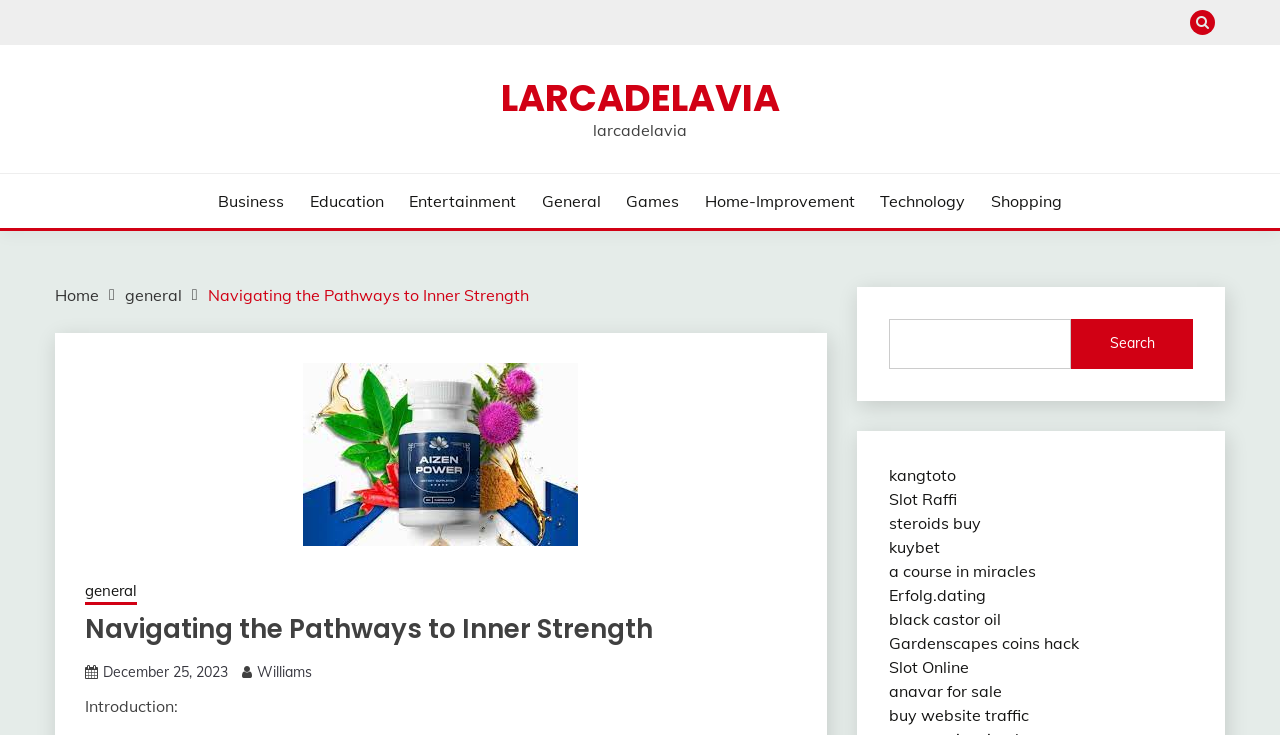From the webpage screenshot, predict the bounding box of the UI element that matches this description: "Williams".

[0.201, 0.902, 0.244, 0.926]